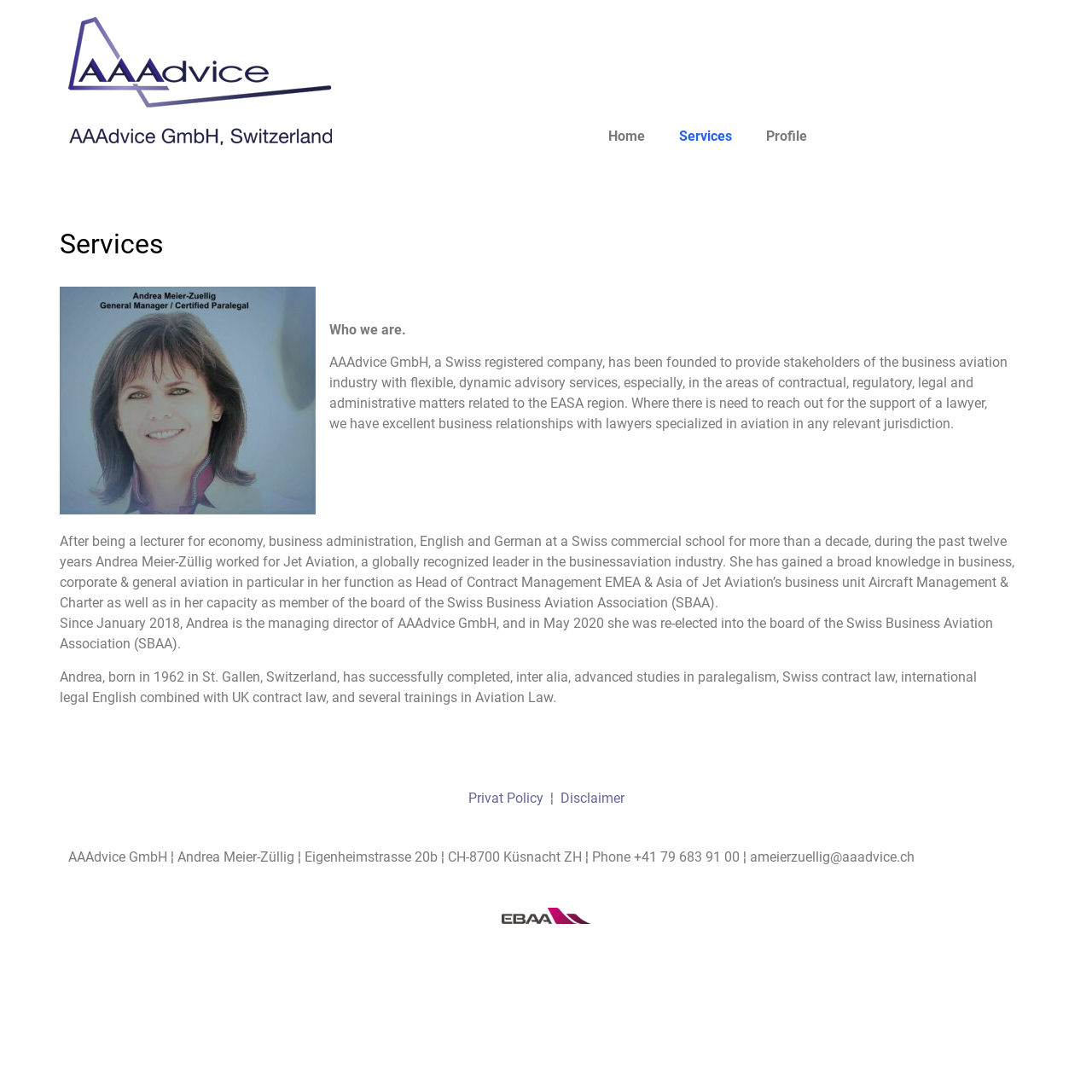Based on the element description, predict the bounding box coordinates (top-left x, top-left y, bottom-right x, bottom-right y) for the UI element in the screenshot: Digital Art

None